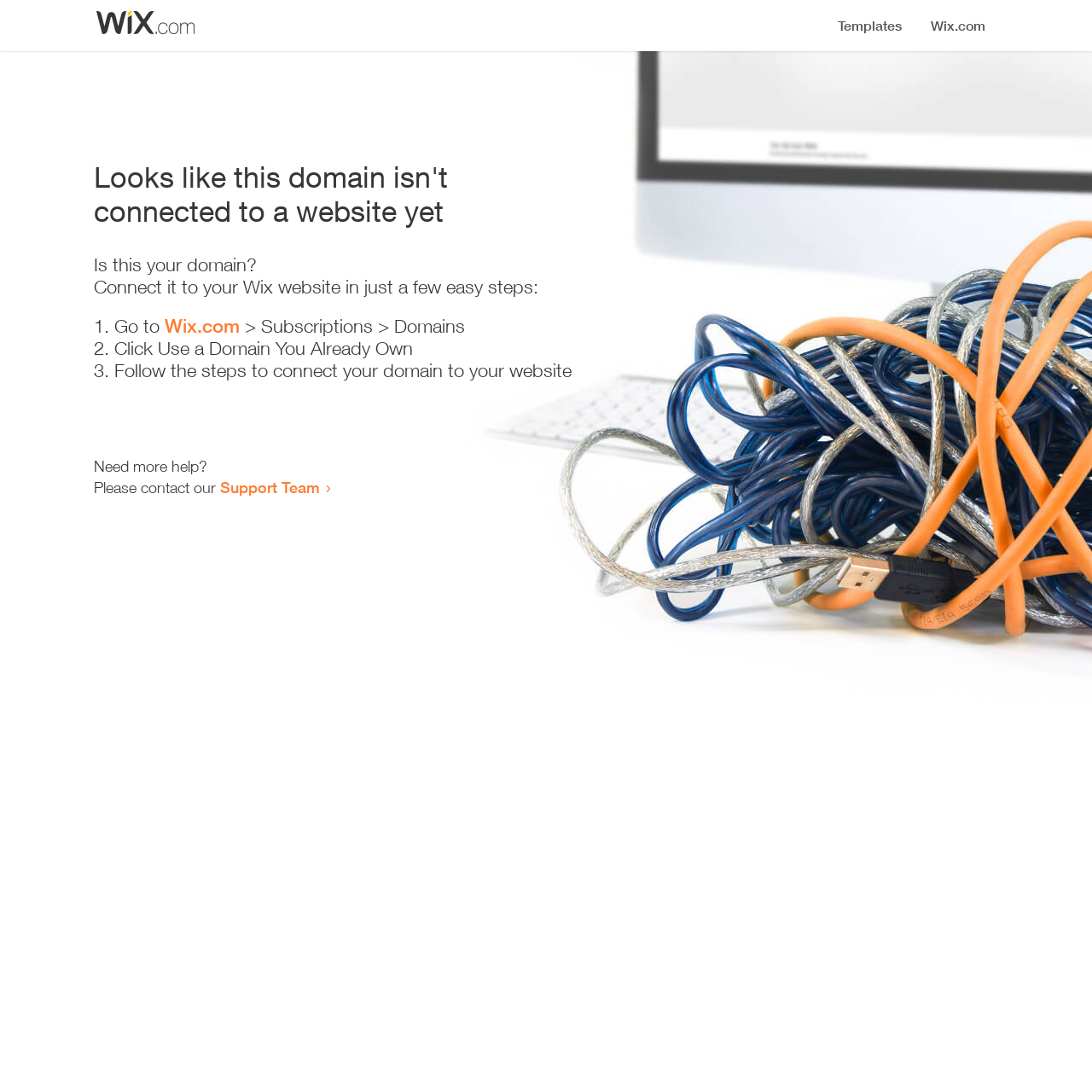Generate a comprehensive description of the contents of the webpage.

The webpage appears to be an error page, indicating that a domain is not connected to a website yet. At the top, there is a small image, followed by a heading that states the error message. Below the heading, there is a series of instructions to connect the domain to a Wix website. 

The instructions are presented in a step-by-step format, with three numbered list items. The first step is to go to Wix.com, followed by a link to the website. The second step is to click "Use a Domain You Already Own", and the third step is to follow the instructions to connect the domain to the website. 

At the bottom of the page, there is a message asking if the user needs more help, followed by an option to contact the Support Team, which is a clickable link.